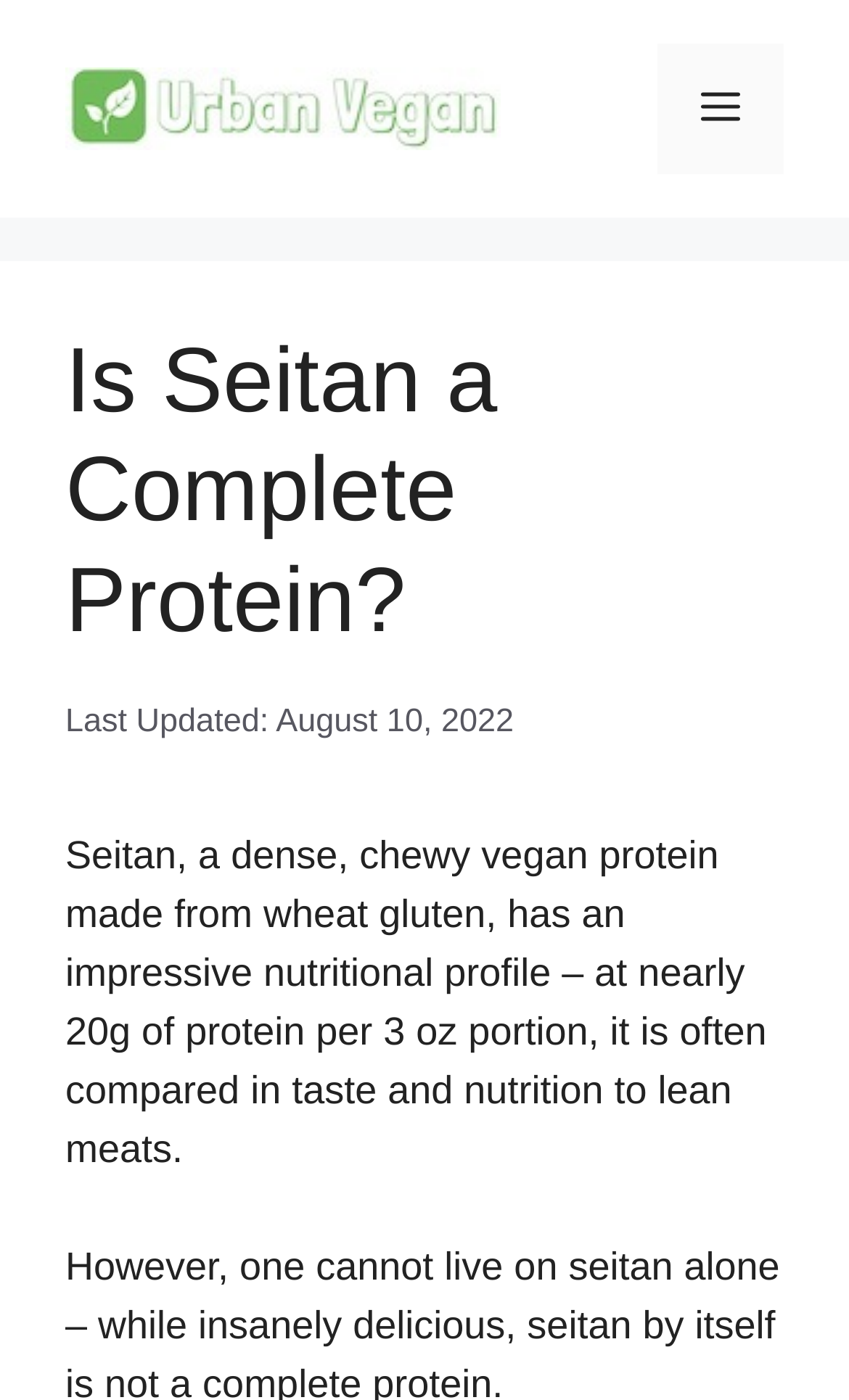What is seitan often compared to?
Kindly offer a detailed explanation using the data available in the image.

I found the comparison by reading the text, which says that seitan is often compared in taste and nutrition to lean meats.